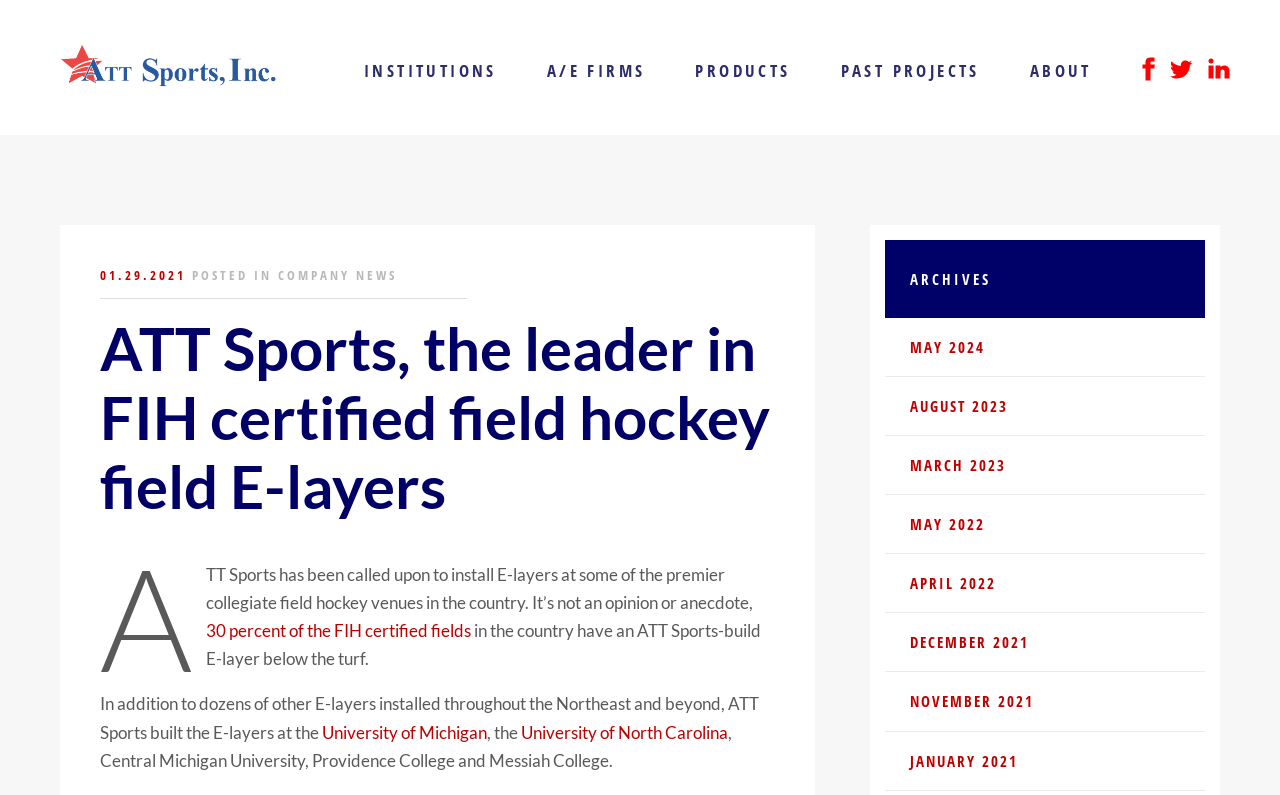Determine the coordinates of the bounding box that should be clicked to complete the instruction: "Visit the 'University of Michigan' page". The coordinates should be represented by four float numbers between 0 and 1: [left, top, right, bottom].

[0.252, 0.908, 0.38, 0.934]